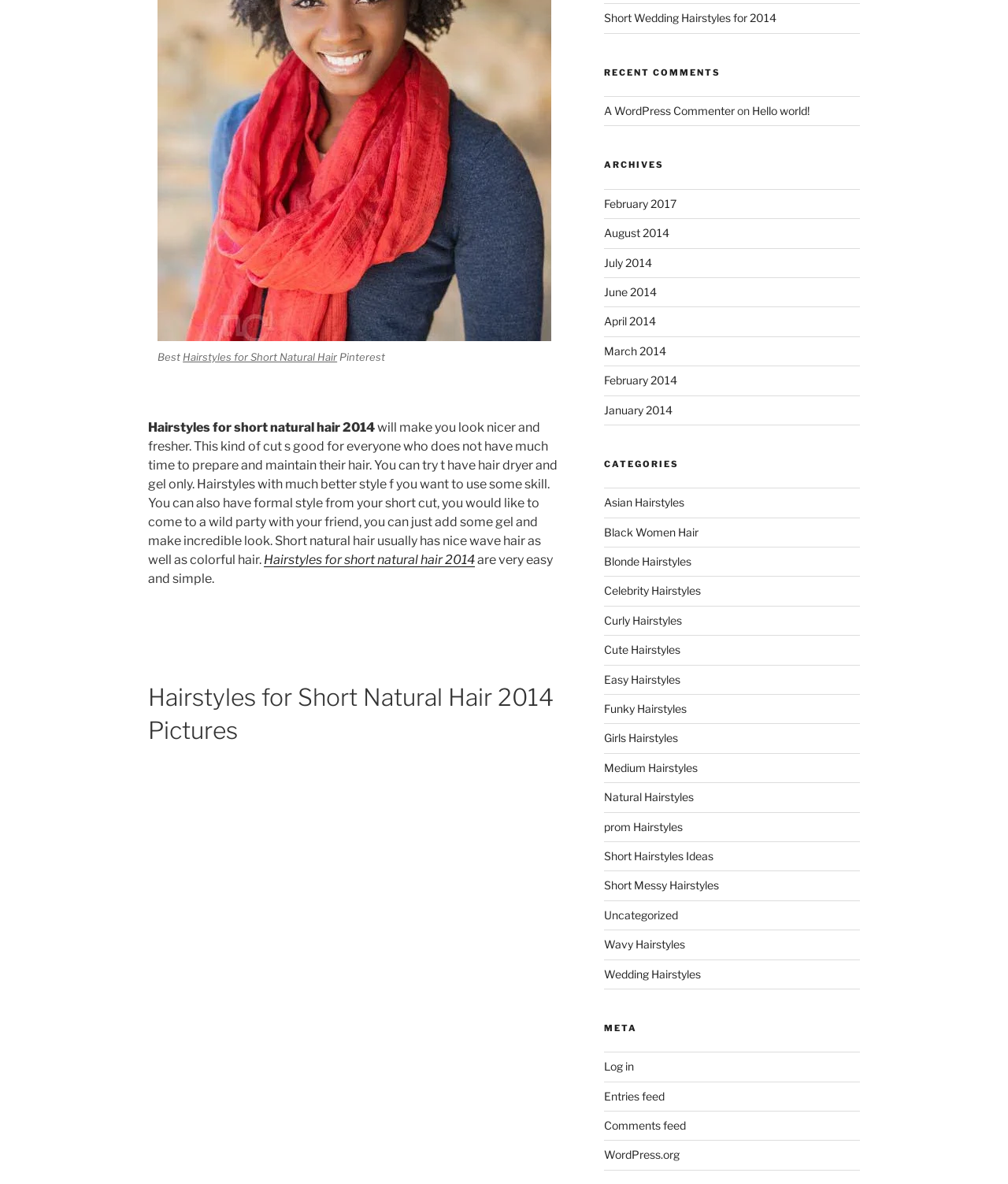Given the webpage screenshot and the description, determine the bounding box coordinates (top-left x, top-left y, bottom-right x, bottom-right y) that define the location of the UI element matching this description: March 2014

[0.599, 0.291, 0.661, 0.302]